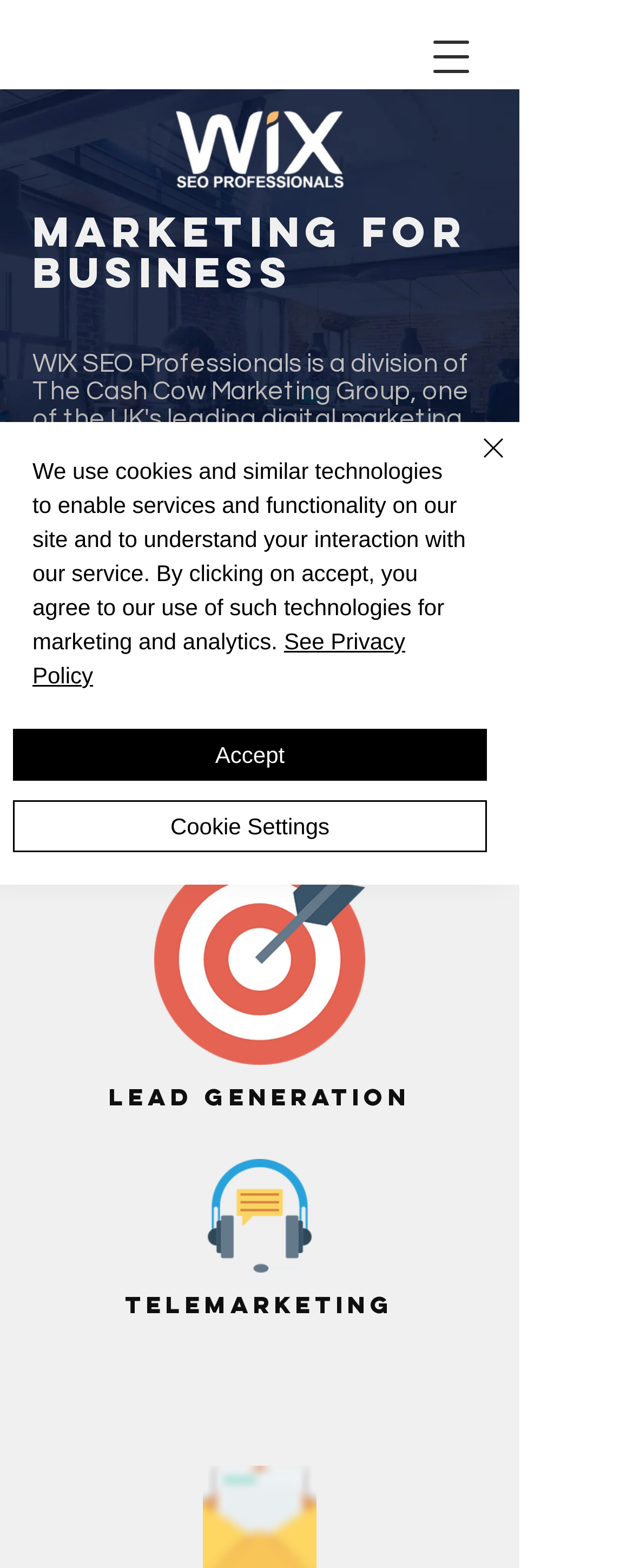From the webpage screenshot, predict the bounding box of the UI element that matches this description: "Cookie Settings".

[0.021, 0.51, 0.769, 0.543]